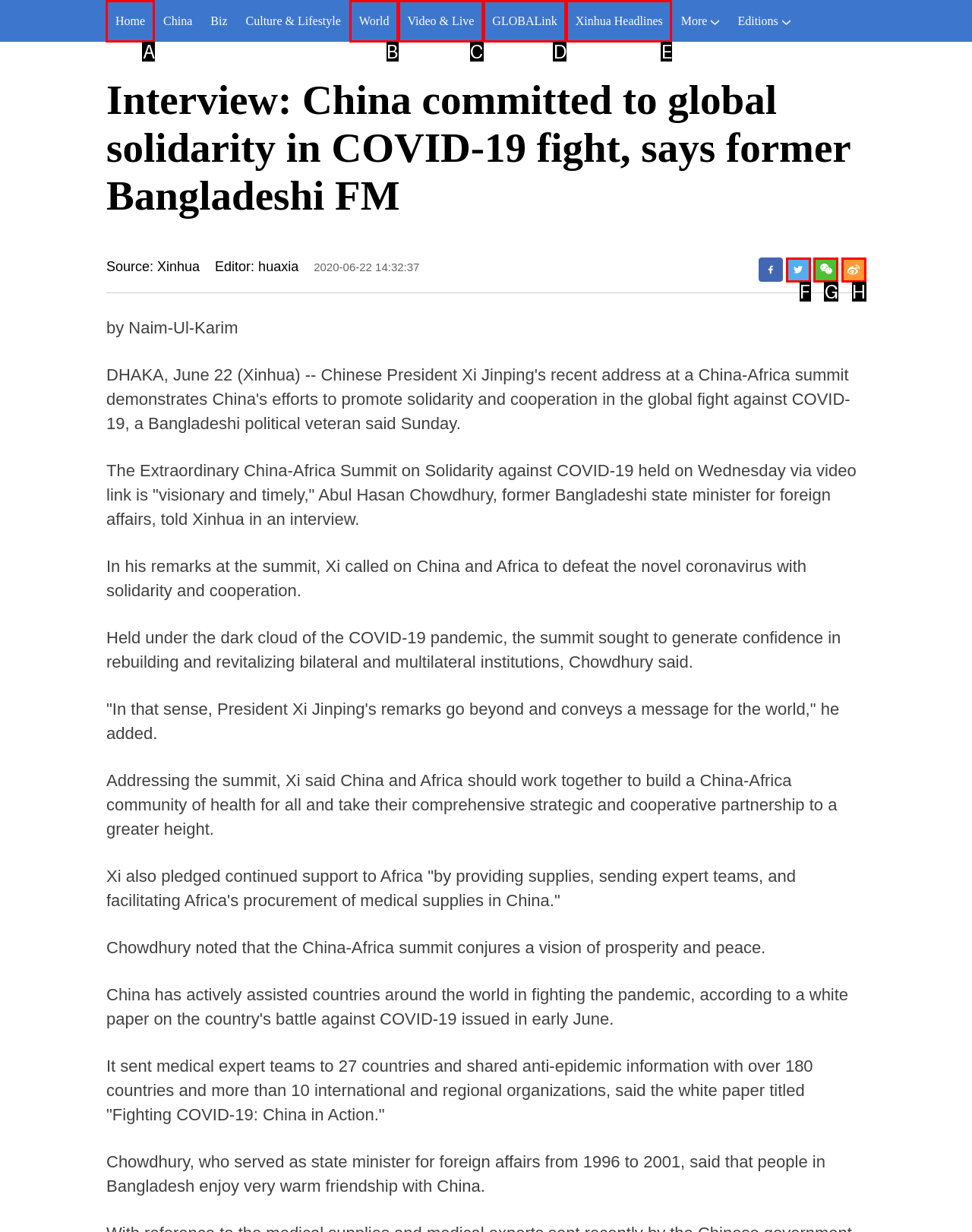Tell me which one HTML element I should click to complete the following task: Go to Home page Answer with the option's letter from the given choices directly.

A